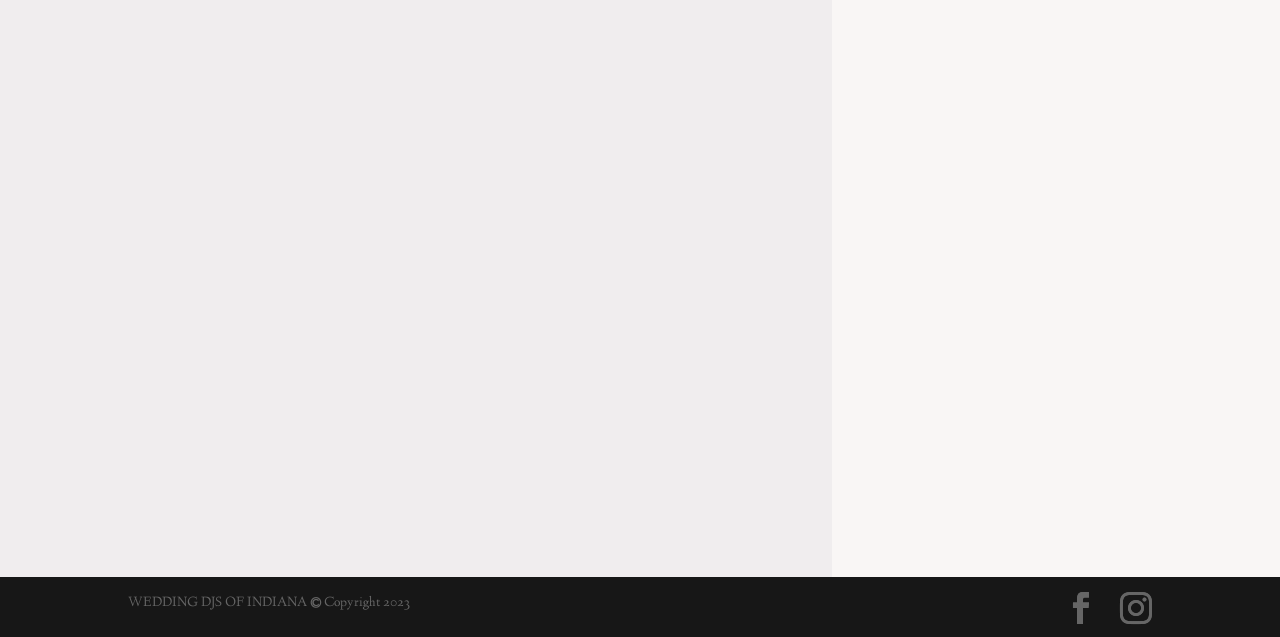Give a one-word or phrase response to the following question: How many headings are there?

2